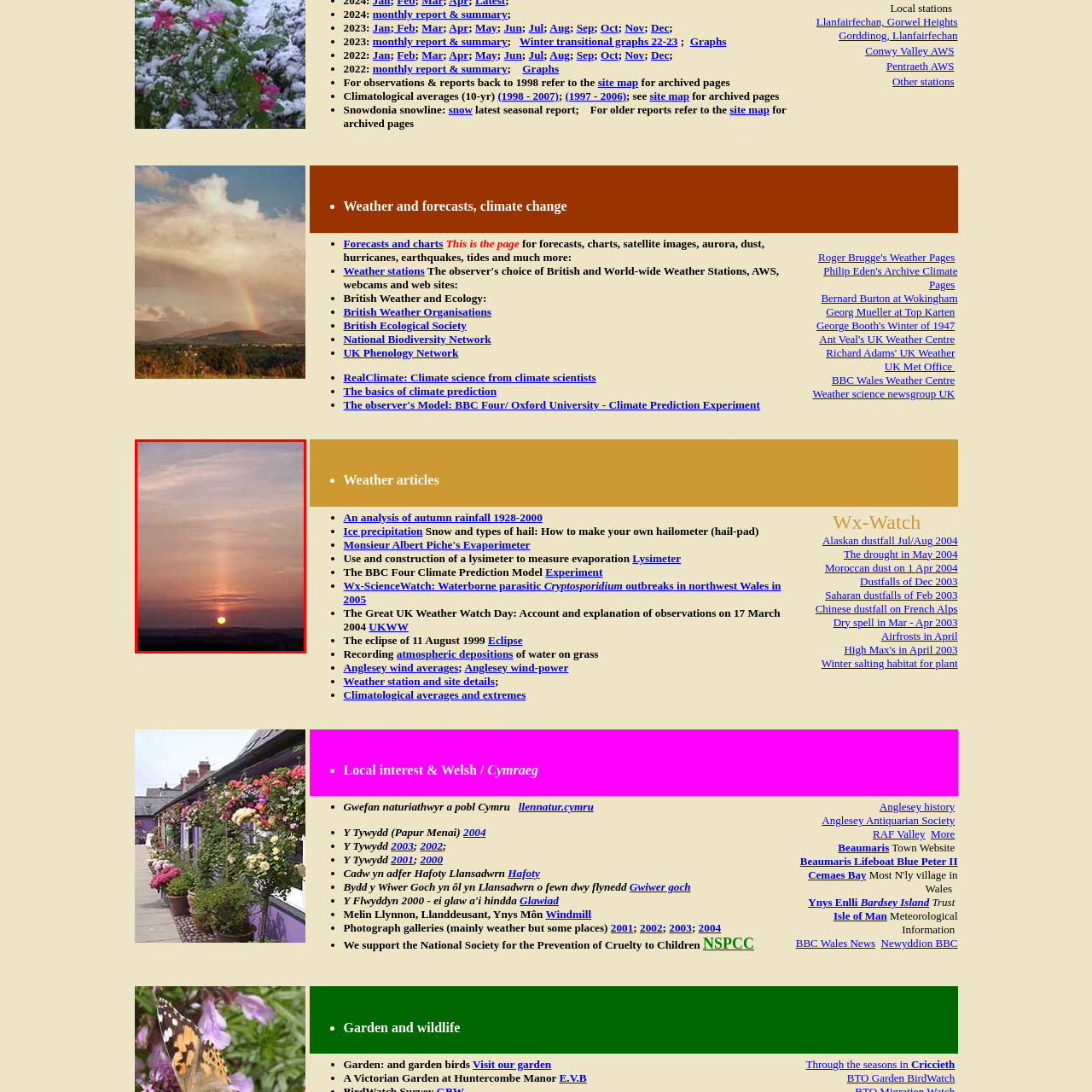Look closely at the image highlighted by the red bounding box and supply a detailed explanation in response to the following question: What time of day is depicted in the image?

The caption describes the image as capturing a 'stunning sunset', indicating that the time of day depicted is during the transition from day to night, specifically at sunset.